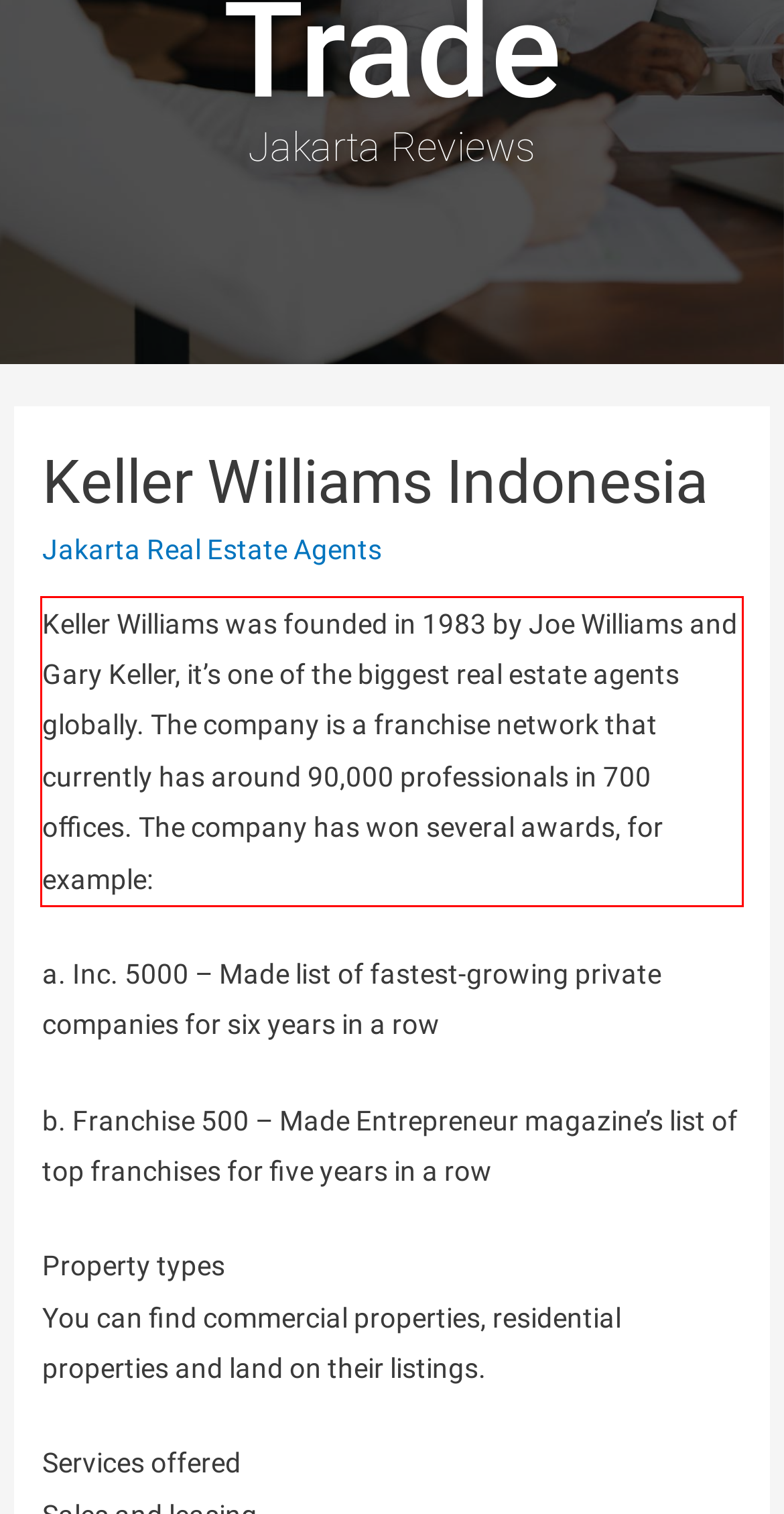Observe the screenshot of the webpage that includes a red rectangle bounding box. Conduct OCR on the content inside this red bounding box and generate the text.

Keller Williams was founded in 1983 by Joe Williams and Gary Keller, it’s one of the biggest real estate agents globally. The company is a franchise network that currently has around 90,000 professionals in 700 offices. The company has won several awards, for example: